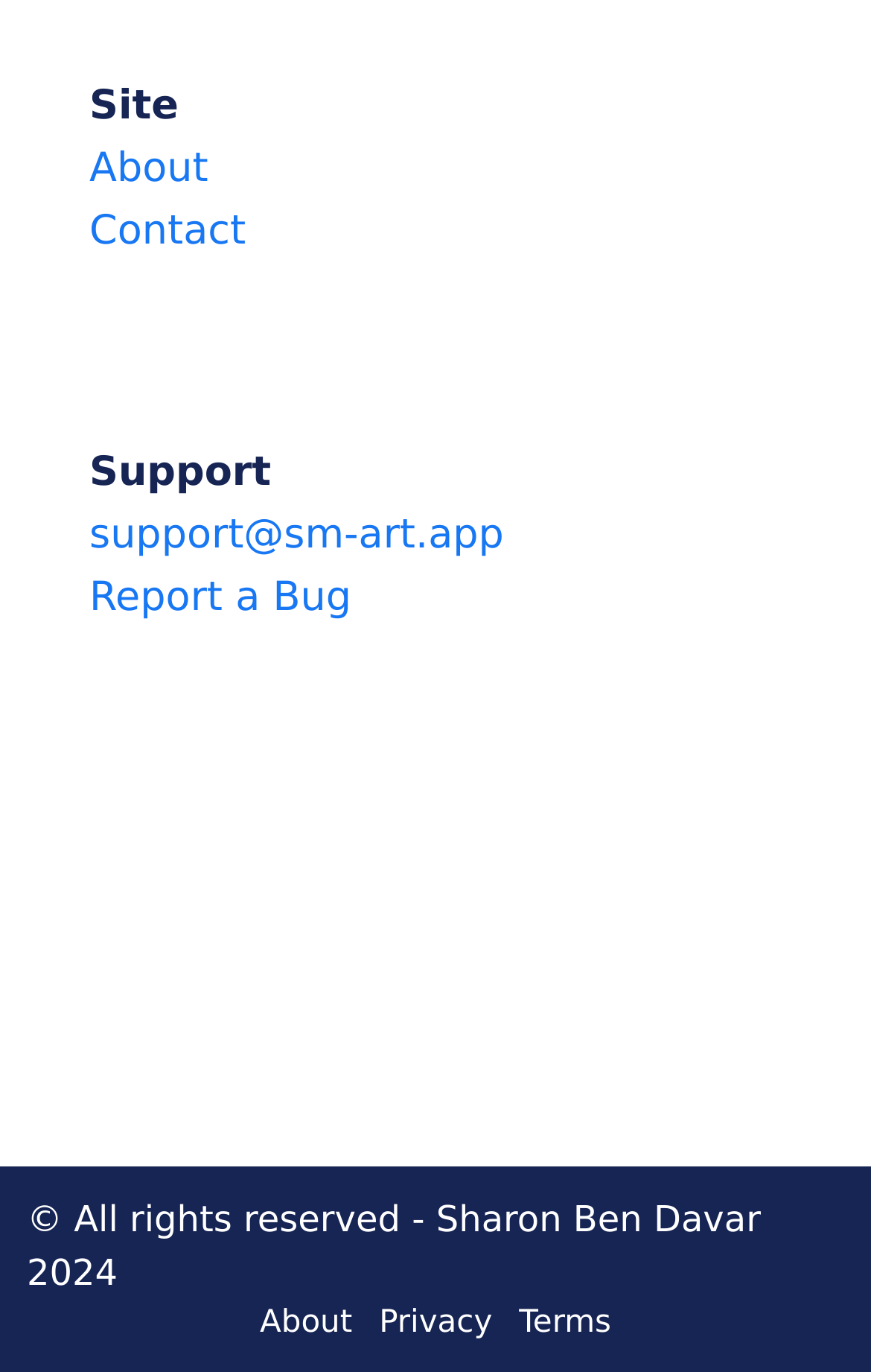What is the name of the site?
Look at the image and respond with a one-word or short-phrase answer.

Site